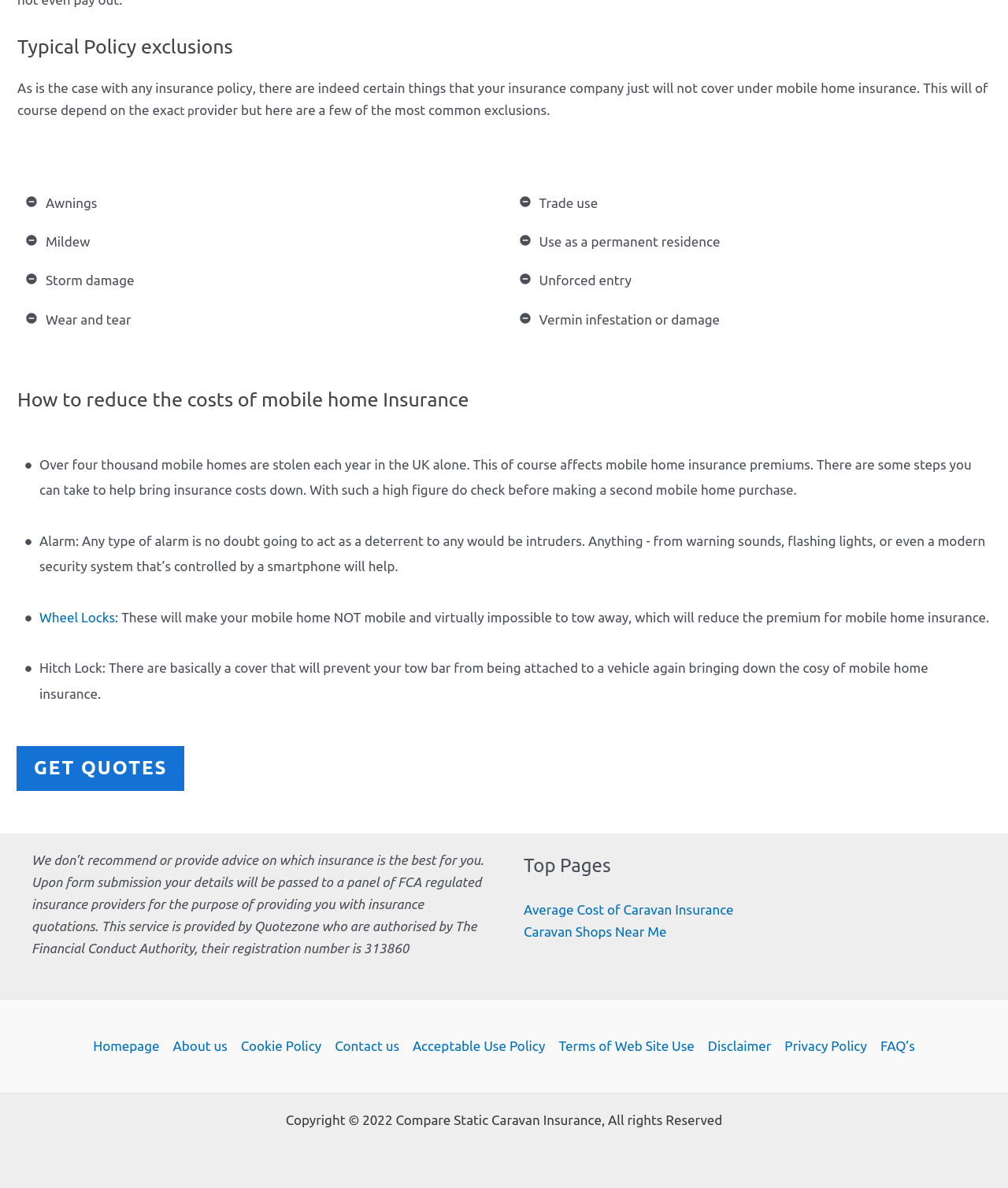Provide the bounding box coordinates of the section that needs to be clicked to accomplish the following instruction: "Read about 'Typical Policy exclusions'."

[0.017, 0.029, 0.983, 0.05]